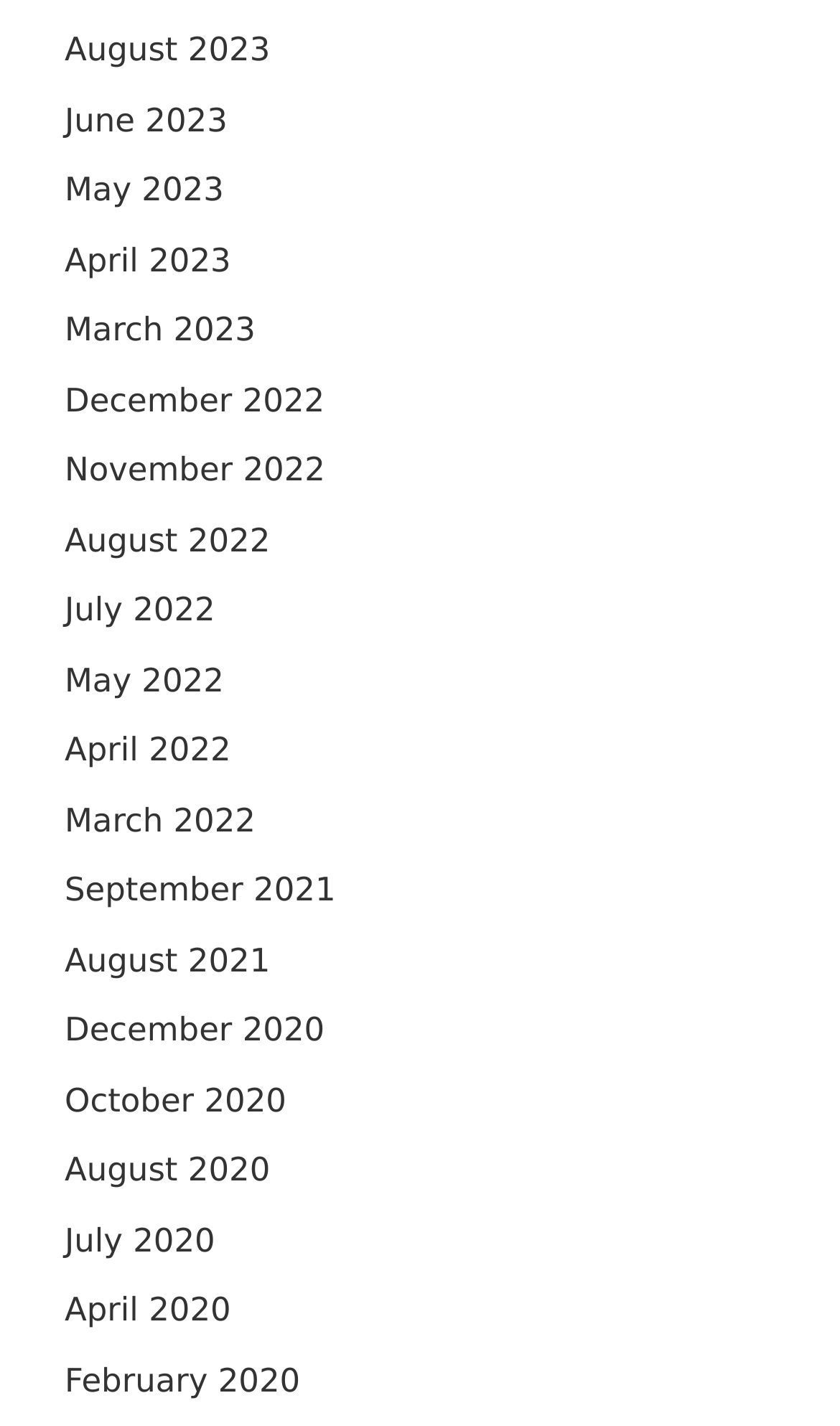How many years are represented on the webpage?
Please answer the question with a detailed response using the information from the screenshot.

By reviewing the links, I identify four distinct years represented on the webpage: 2023, 2022, 2021, and 2020.